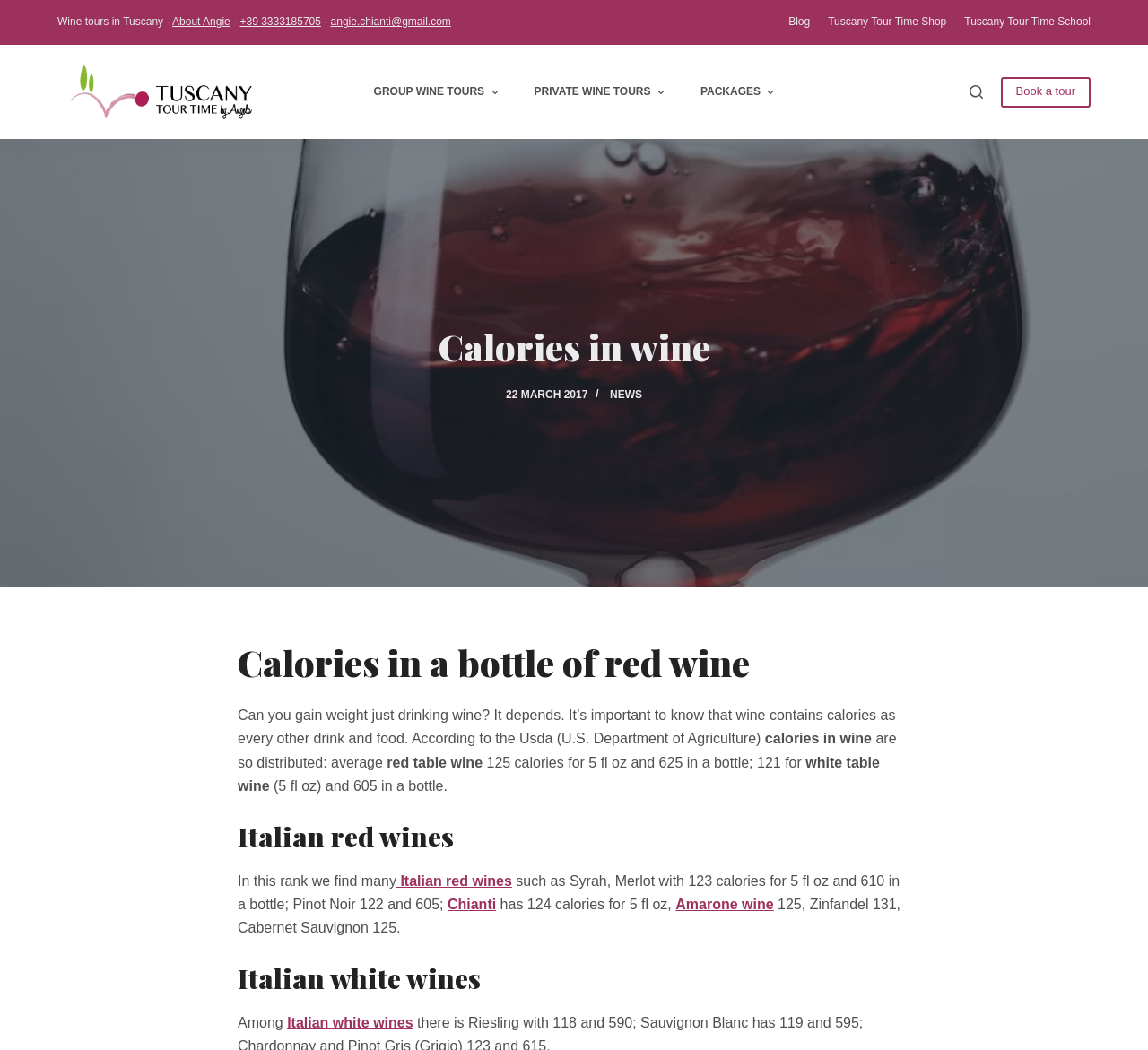Look at the image and give a detailed response to the following question: What is the name of the author of the webpage?

The name of the author of the webpage can be found in the link 'About Angie' which is located at the top of the webpage, and also in the meta description of the webpage.